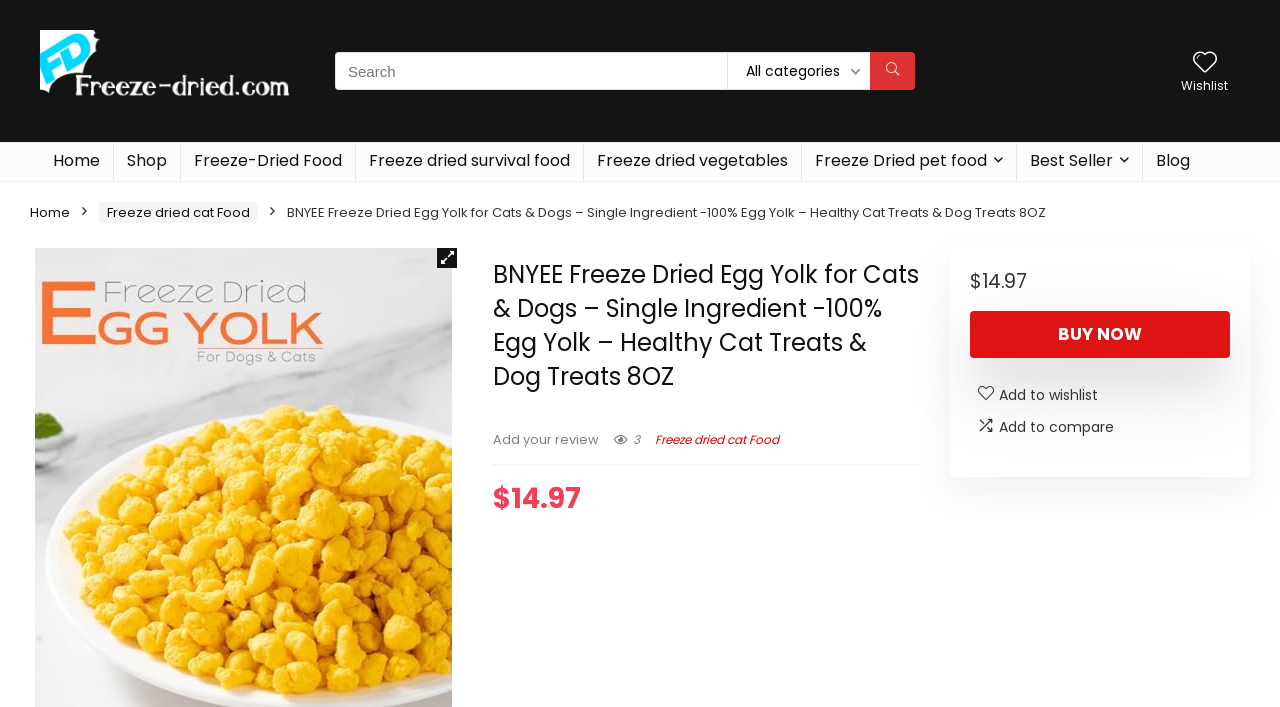Answer this question in one word or a short phrase: What is the website's logo?

Freeze-dried.com